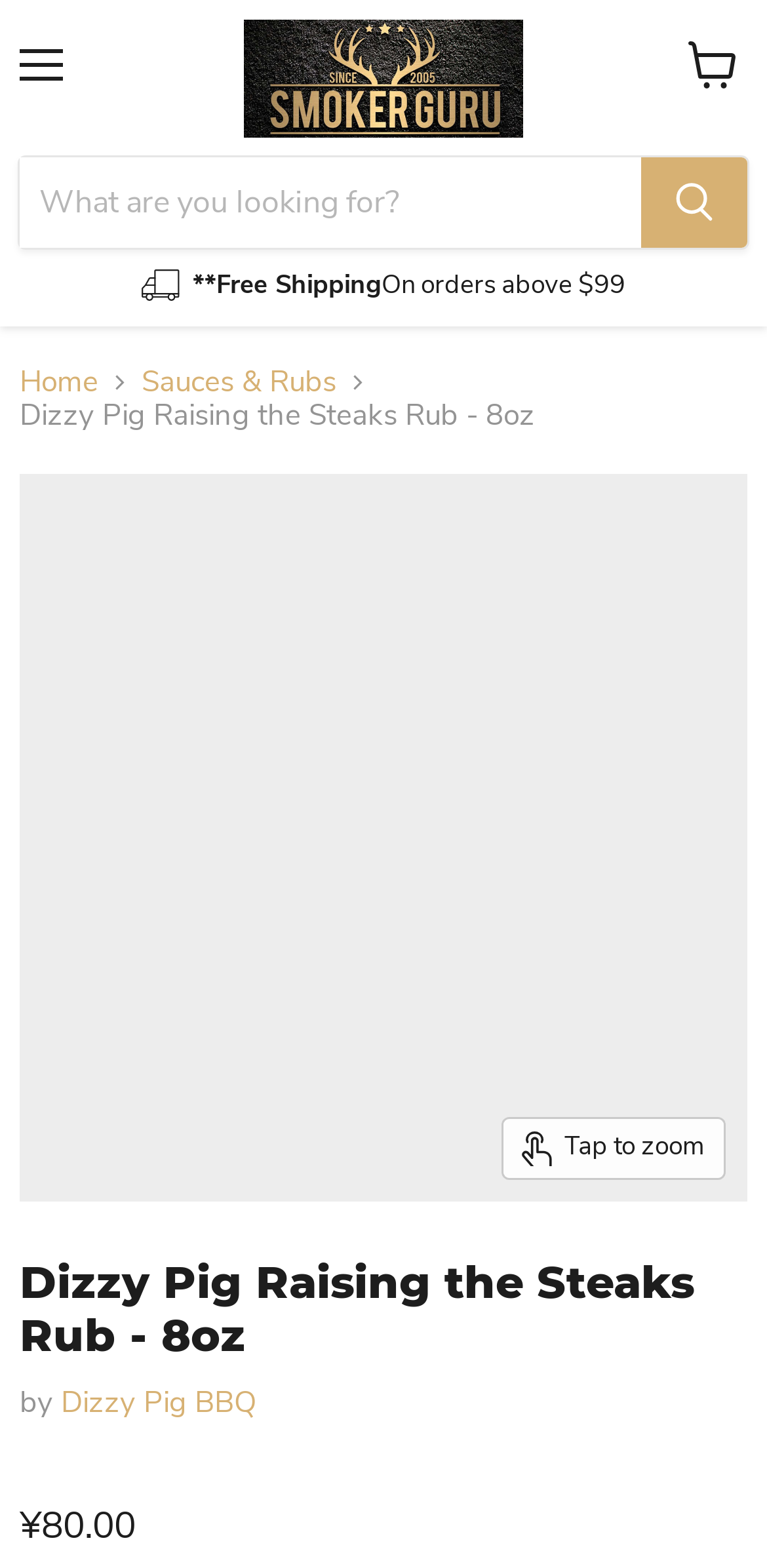Identify the bounding box coordinates of the clickable region to carry out the given instruction: "Visit Pinterest".

None